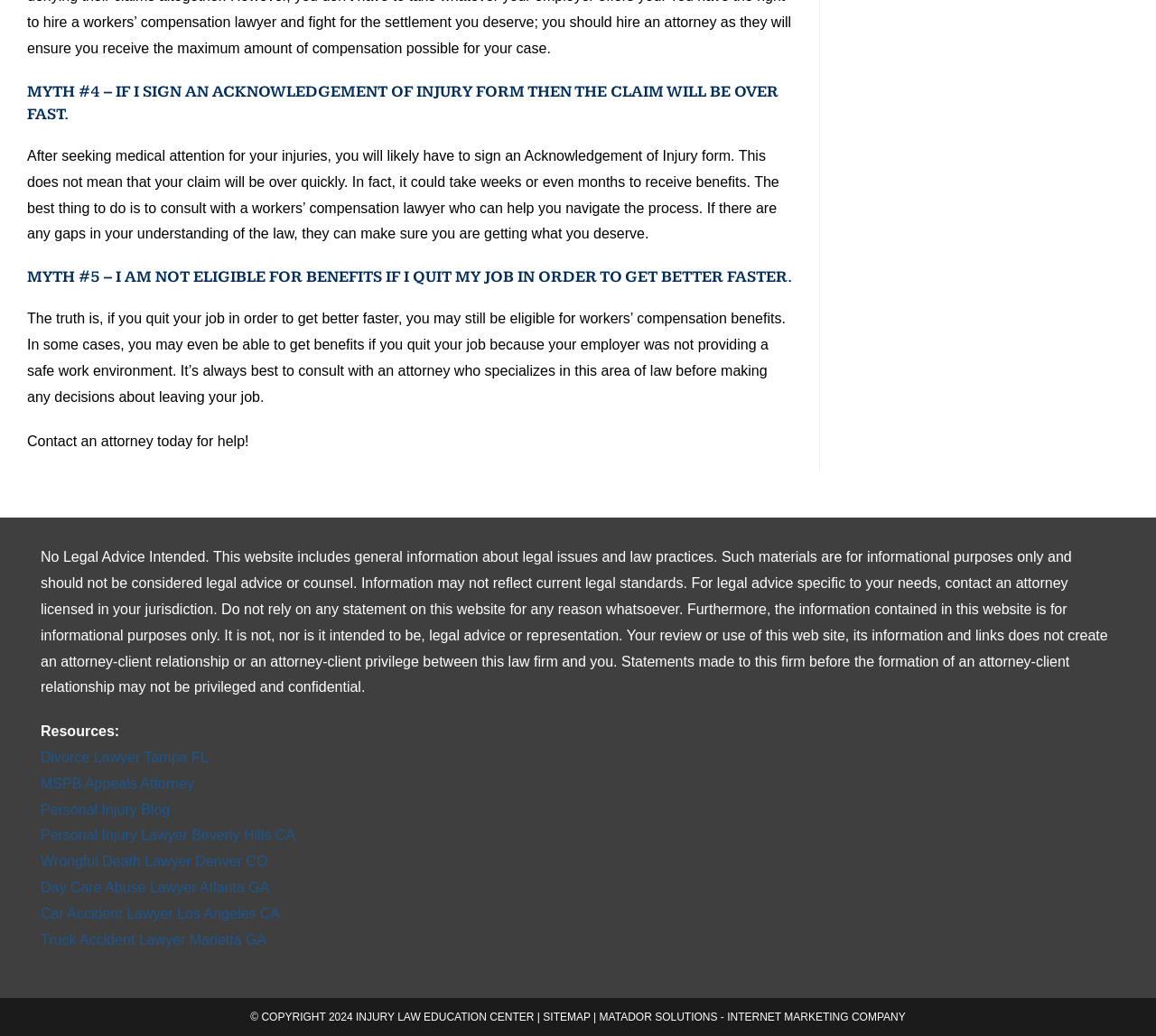What is the disclaimer about the website's content?
Deliver a detailed and extensive answer to the question.

The webpage includes a disclaimer stating that the information provided is for informational purposes only and should not be considered legal advice or counsel. It also warns users not to rely on any statement on the website for any reason whatsoever.